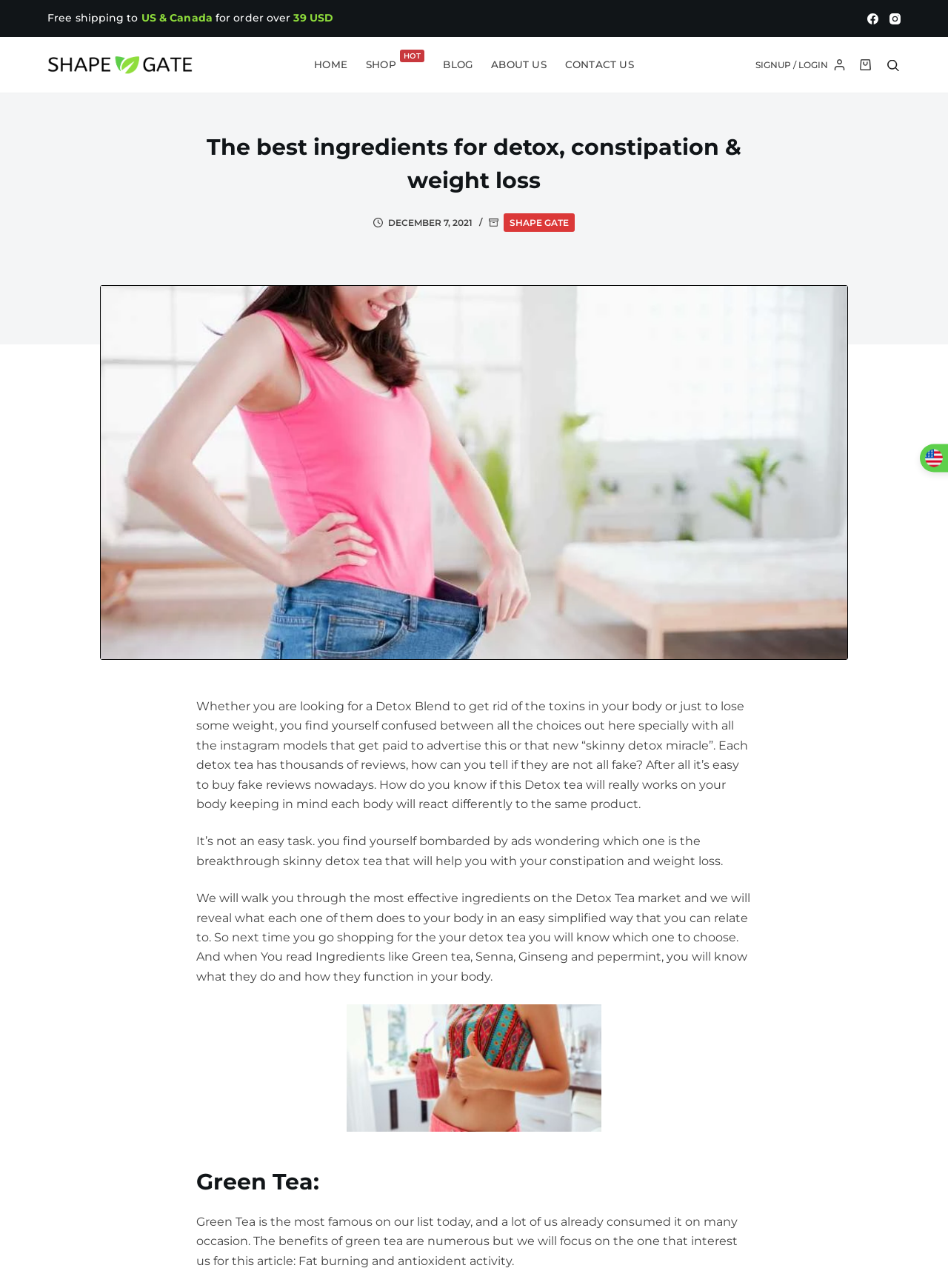Extract the bounding box coordinates for the UI element described by the text: "About Us". The coordinates should be in the form of [left, top, right, bottom] with values between 0 and 1.

[0.508, 0.041, 0.586, 0.06]